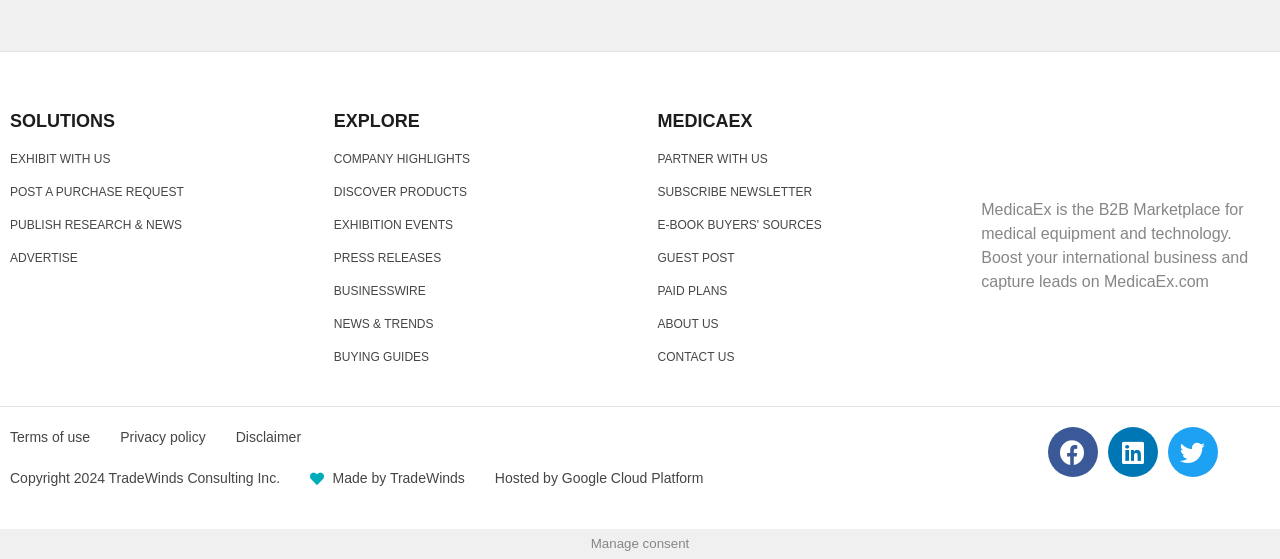What can you do on MedicaEx?
Please provide a comprehensive answer based on the details in the screenshot.

From the StaticText element, we can see that MedicaEx is a platform where users can boost their international business and capture leads. This implies that the website provides a platform for businesses to expand their international reach.